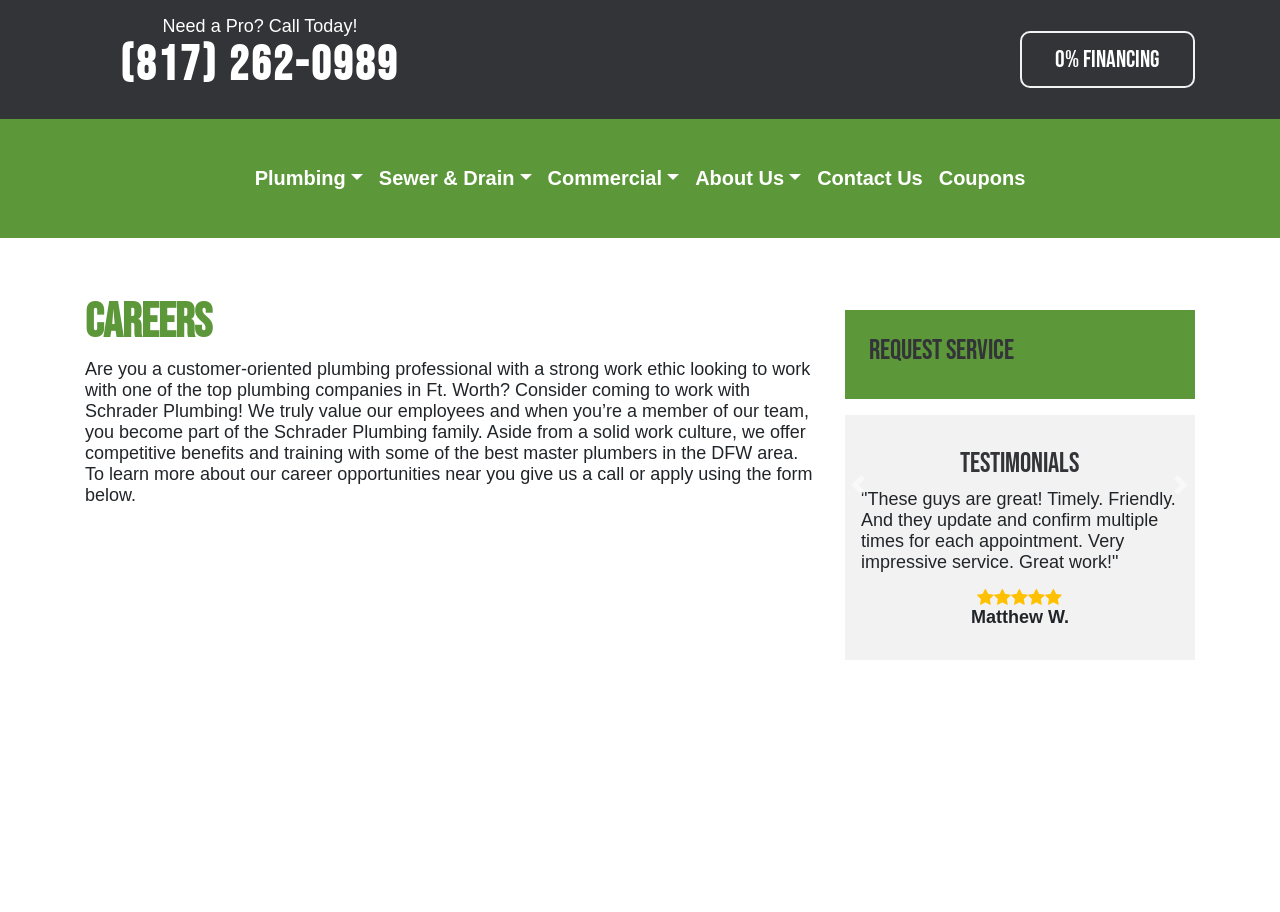Produce an extensive caption that describes everything on the webpage.

The webpage is about careers at Schrader Plumbing, a plumbing company in Ft. Worth. At the top, there is a prominent call-to-action section with a "Need a Pro? Call Today!" heading and a phone number "(817) 262-0989" that is also a link. Below this section, there is a navigation menu with five links: "Plumbing", "Sewer & Drain", "Commercial", "About Us", and "Contact Us", which are evenly spaced and aligned horizontally.

The main content of the page is divided into two sections. On the left, there is a heading "Careers" followed by a paragraph of text that describes the company's values and benefits for employees. The text is quite long and takes up most of the left side of the page.

On the right side of the page, there are three sections. The top section has a heading "Request Service" and is positioned above a section with a heading "Testimonials". The testimonials section contains a quote from a satisfied customer, Matthew W., with a brief text describing his positive experience with the company.

At the bottom of the right side, there are two buttons, "Previous" and "Next", which are likely used for pagination. Overall, the webpage has a simple and clean layout, with clear headings and concise text that effectively communicates the company's message.